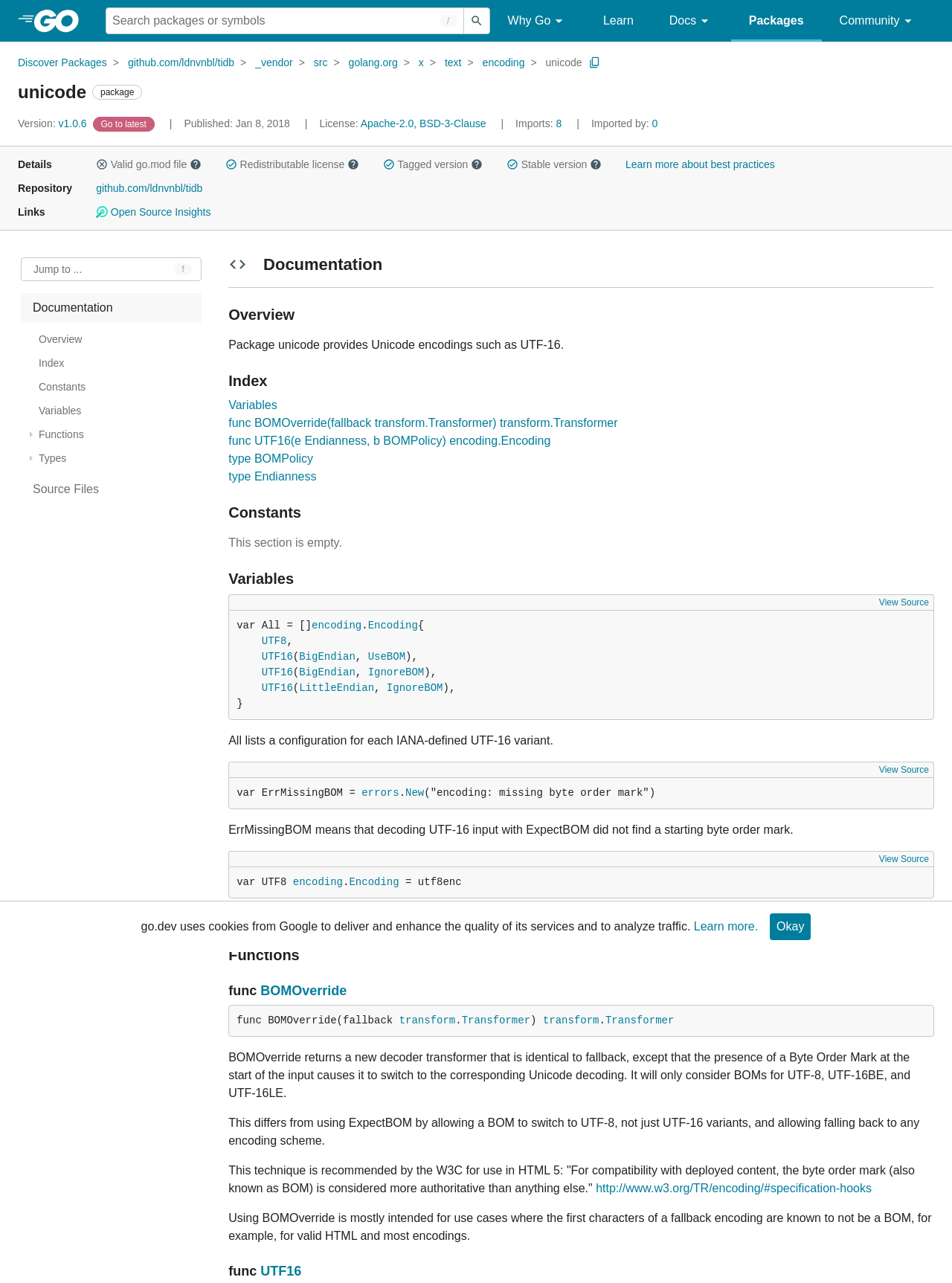How many imports does the package have?
Answer the question with a thorough and detailed explanation.

The number of imports can be found in the link element with the text 'Imports: 8' which is located in the section with the heading 'Details'.